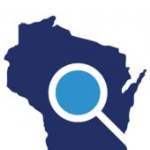Elaborate on the contents of the image in great detail.

The image features a stylized representation of the state of Wisconsin, depicted in a dark blue silhouette. Overlaying the state is a magnifying glass icon in a vibrant blue, signifying investigation or search, which aligns with the mission of the Wisconsin Center for Investigative Journalism. This nonprofit organization focuses on enhancing the quality and quantity of investigative reporting within the state, as highlighted in the surrounding text about their commitment to informing society and strengthening democracy. The design symbolizes the center's role in uncovering important issues and fostering an informed citizenry in Wisconsin.